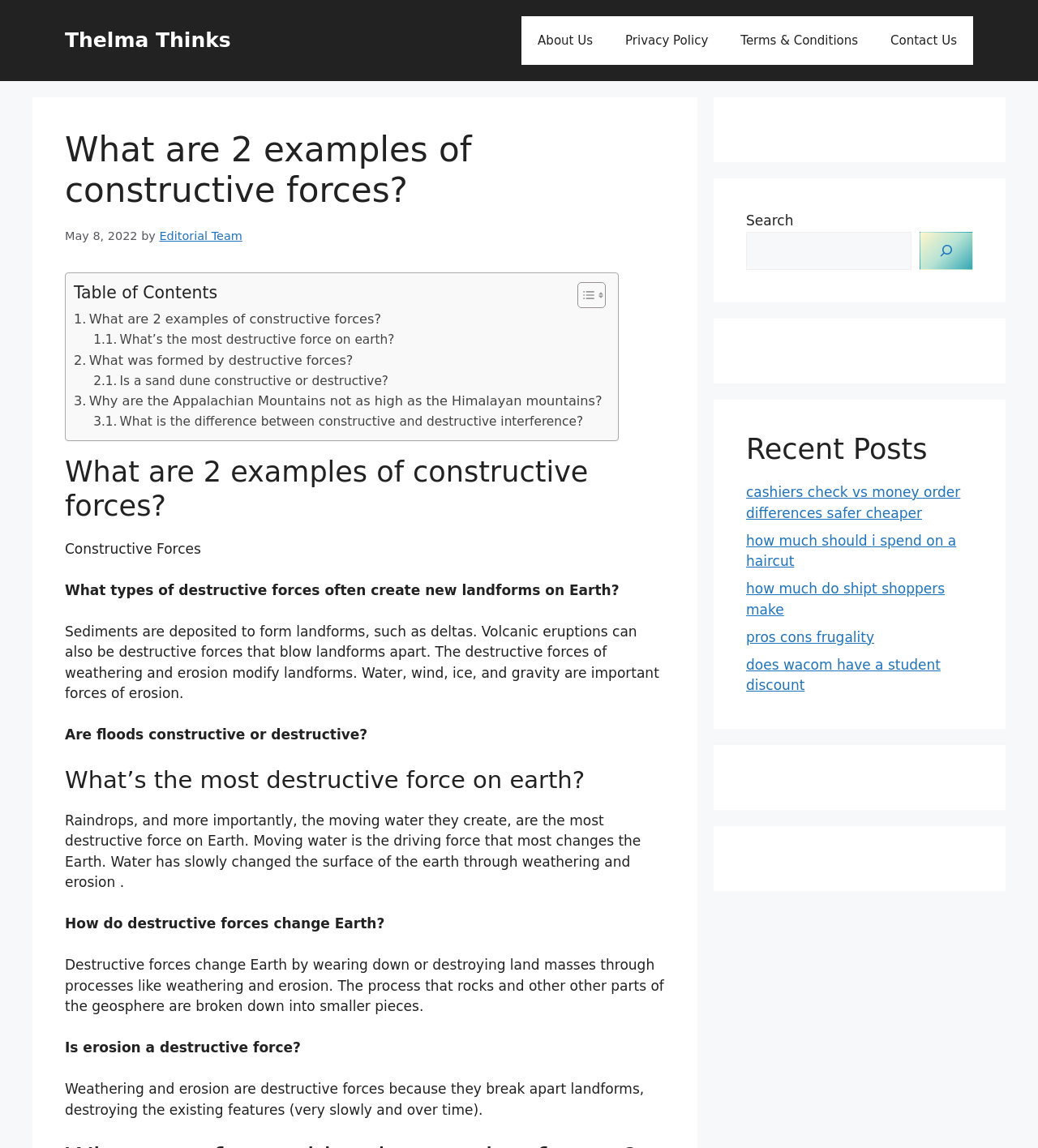Please find the bounding box coordinates of the element's region to be clicked to carry out this instruction: "Click on the 'About Us' link".

[0.502, 0.014, 0.587, 0.056]